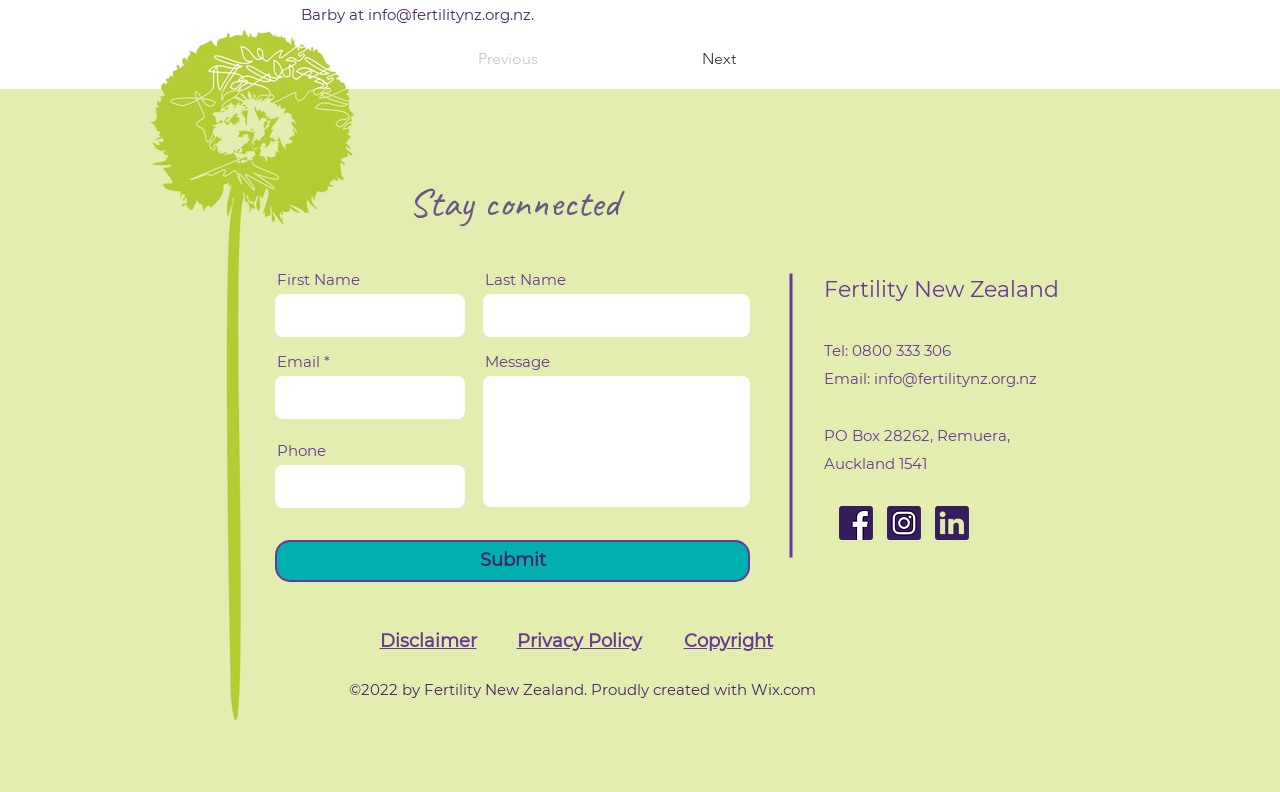Identify the bounding box coordinates of the section to be clicked to complete the task described by the following instruction: "Click the 'Next' button". The coordinates should be four float numbers between 0 and 1, formatted as [left, top, right, bottom].

[0.497, 0.05, 0.575, 0.1]